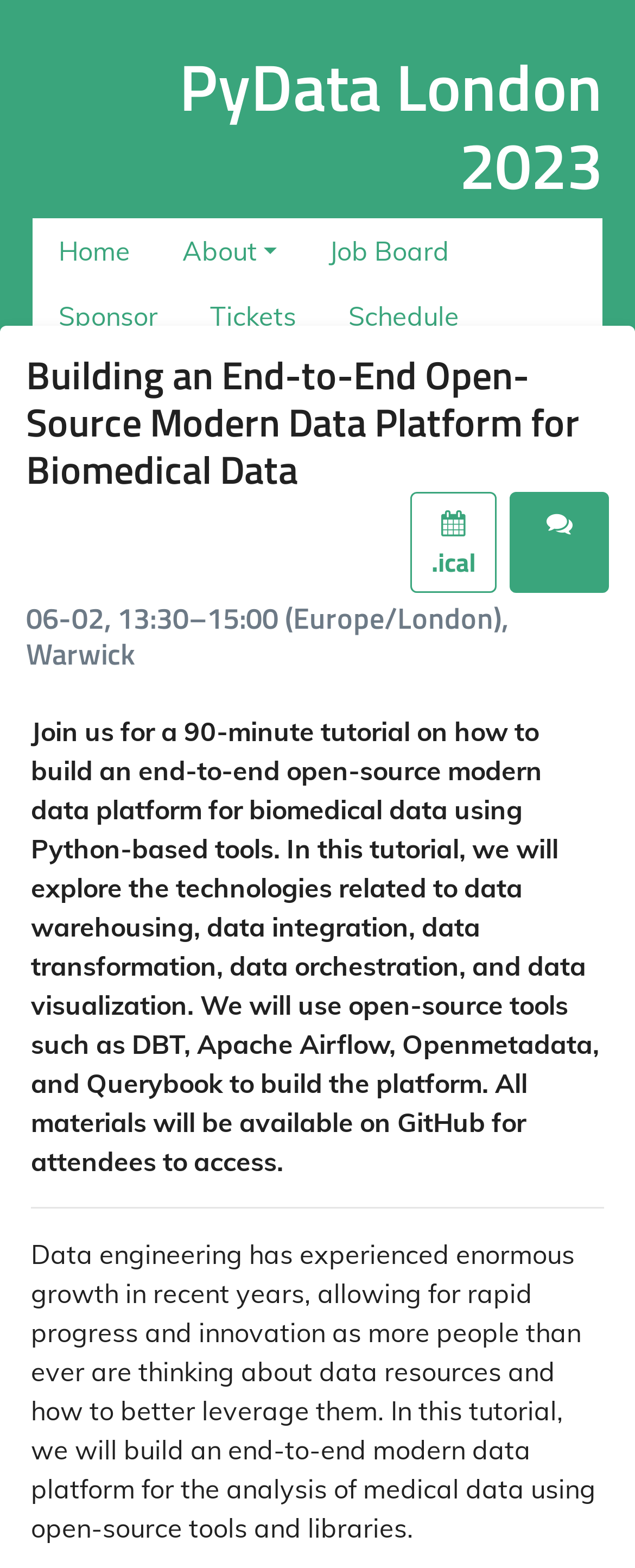Determine the bounding box coordinates for the UI element with the following description: "PyData London 2023". The coordinates should be four float numbers between 0 and 1, represented as [left, top, right, bottom].

[0.282, 0.024, 0.949, 0.137]